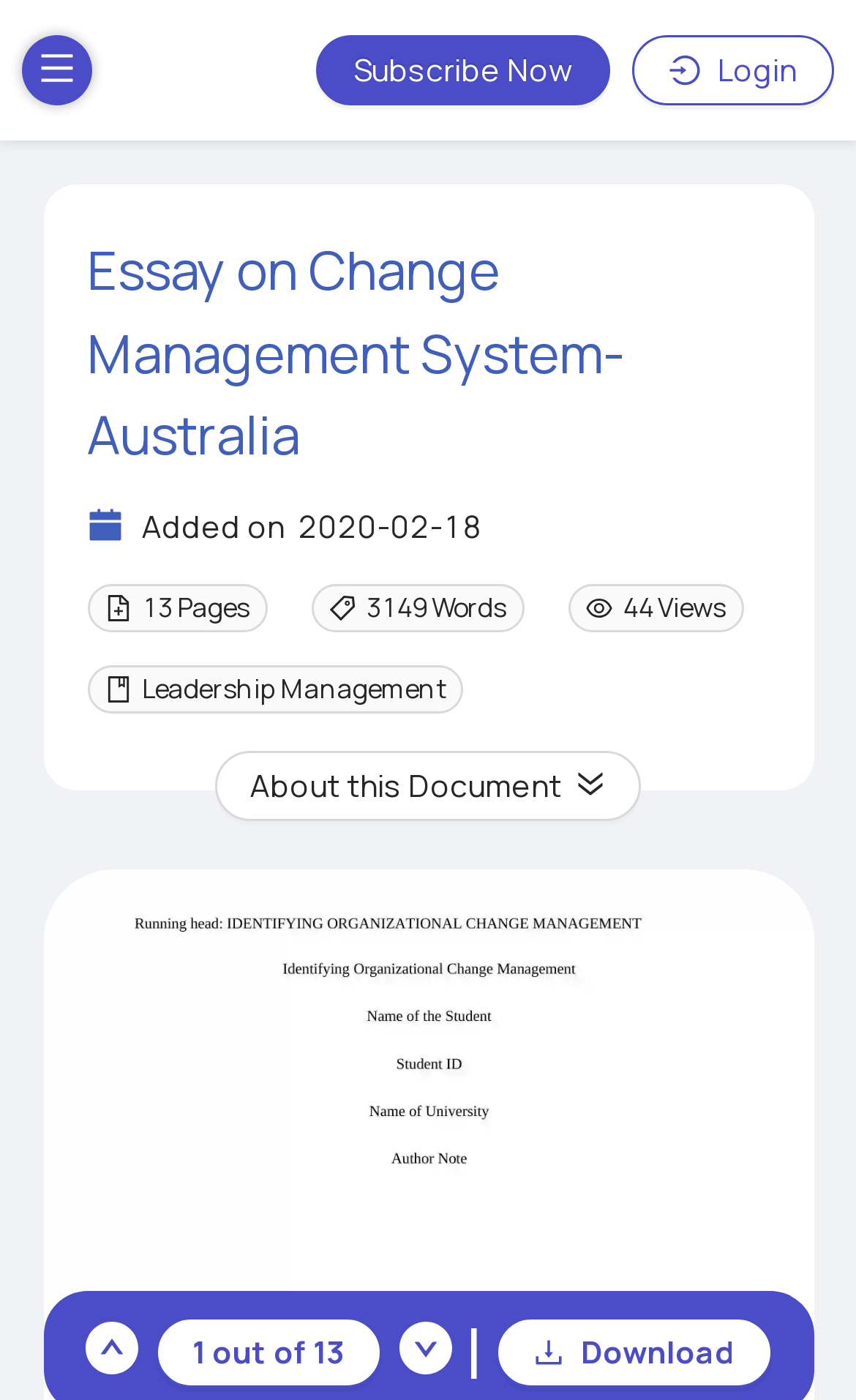Your task is to find and give the main heading text of the webpage.

Essay on Change Management System- Australia